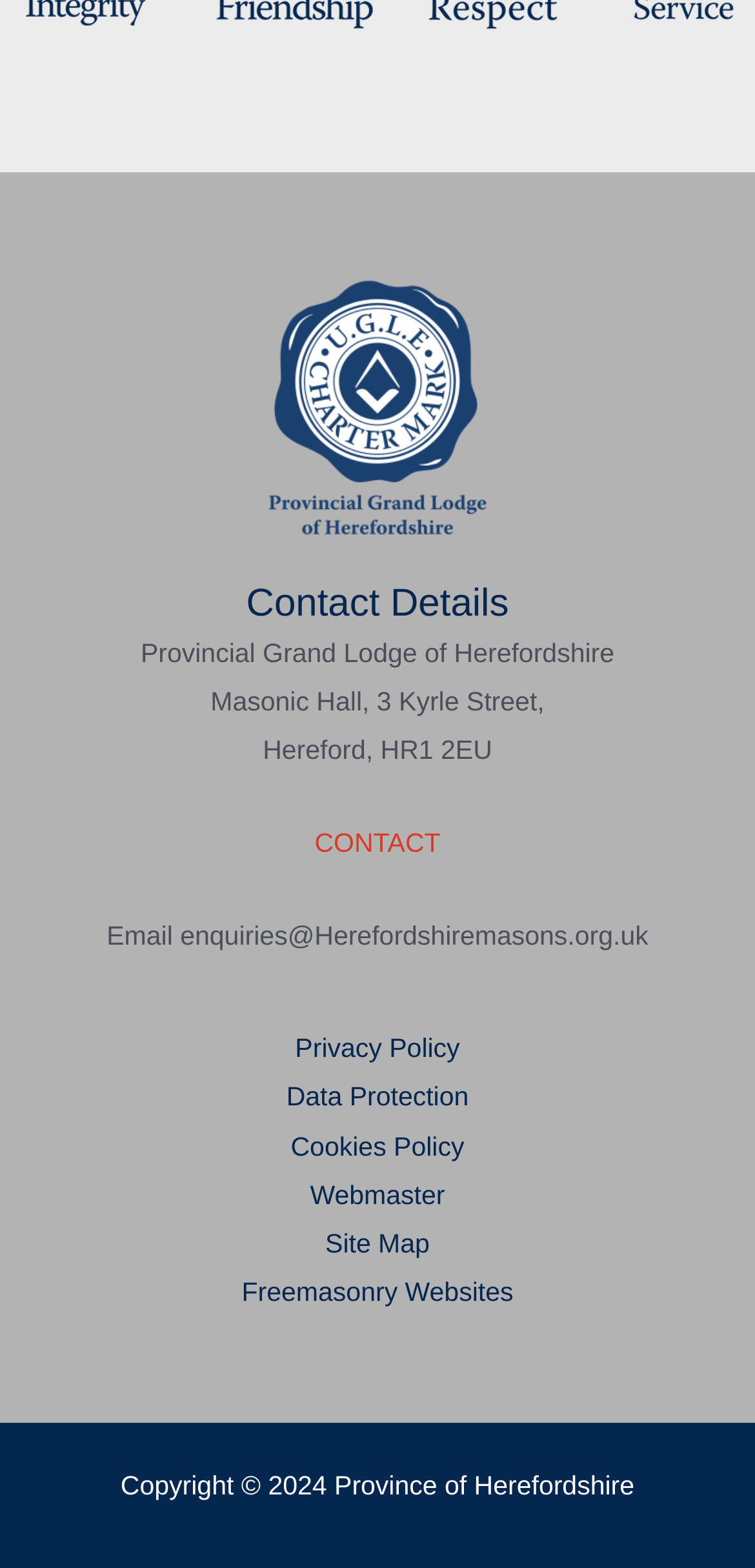Locate the bounding box coordinates of the segment that needs to be clicked to meet this instruction: "Send an email to enquiries@Herefordshiremasons.org.uk".

[0.141, 0.588, 0.859, 0.607]